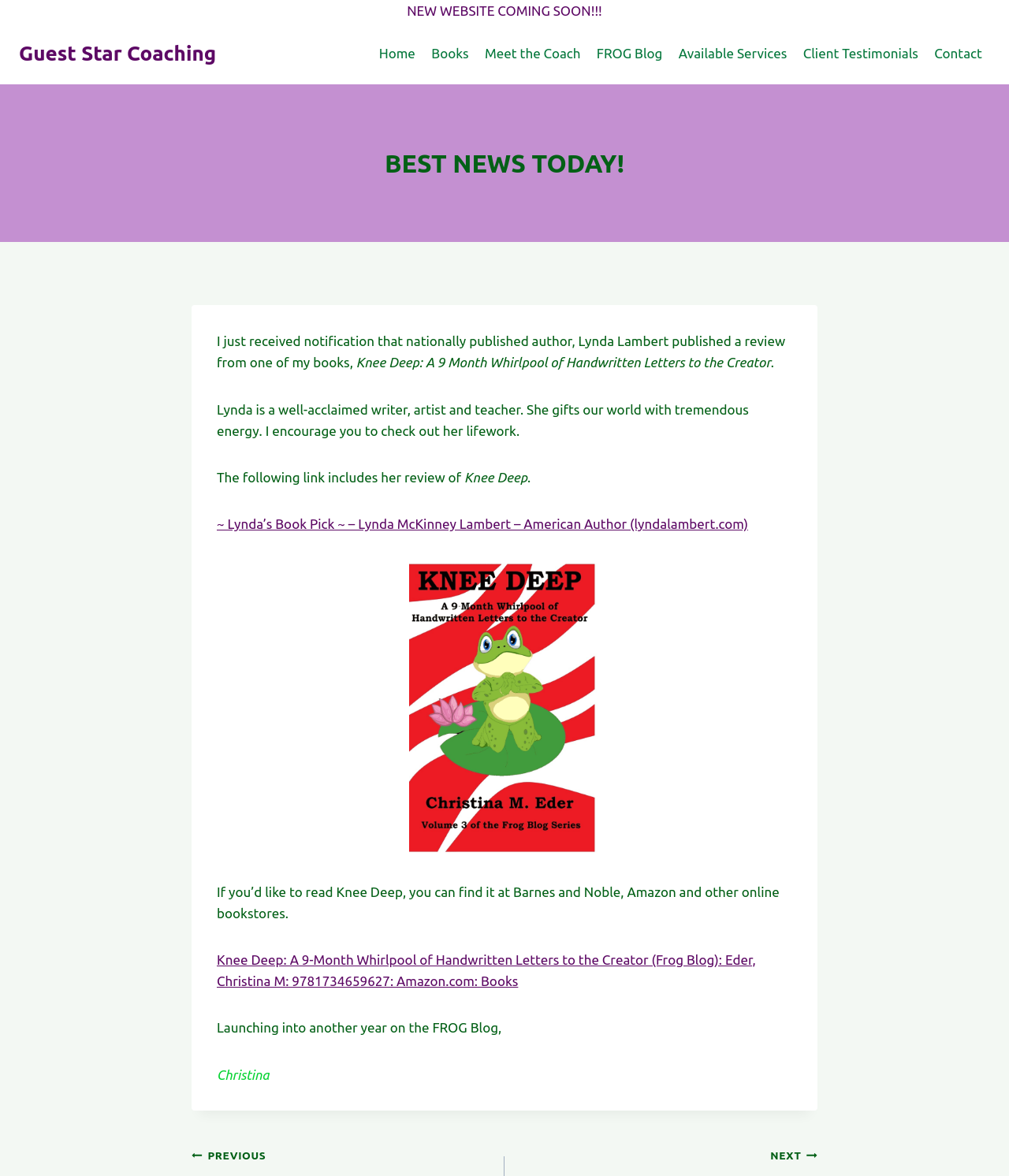Determine the bounding box coordinates for the HTML element mentioned in the following description: "FROG Blog". The coordinates should be a list of four floats ranging from 0 to 1, represented as [left, top, right, bottom].

[0.583, 0.029, 0.665, 0.061]